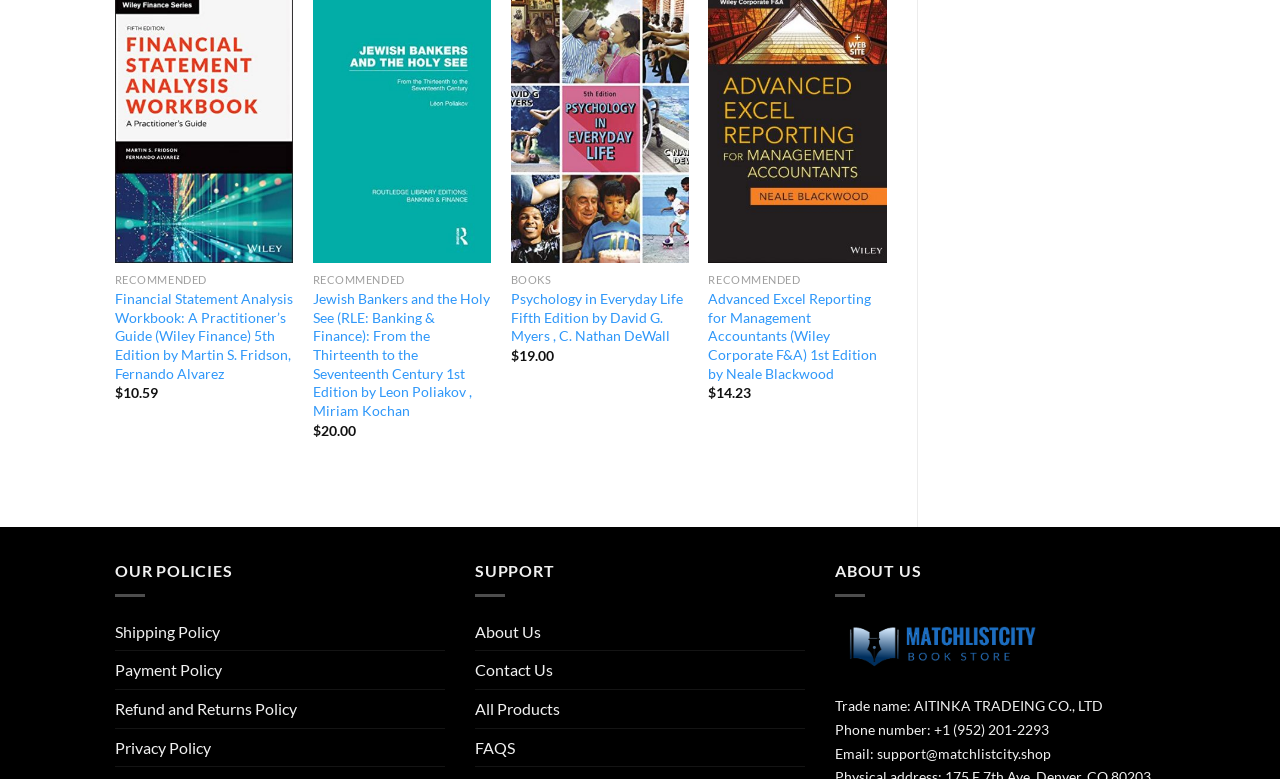Given the description of the UI element: "Refund and Returns Policy", predict the bounding box coordinates in the form of [left, top, right, bottom], with each value being a float between 0 and 1.

[0.09, 0.886, 0.232, 0.934]